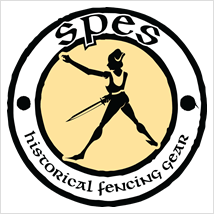In what year was SPES established?
Utilize the image to construct a detailed and well-explained answer.

The caption states that SPES has been a significant player in the fencing gear industry since its establishment in 2007, collaborating closely with HEMA schools to ensure their products meet the actual needs of practitioners.